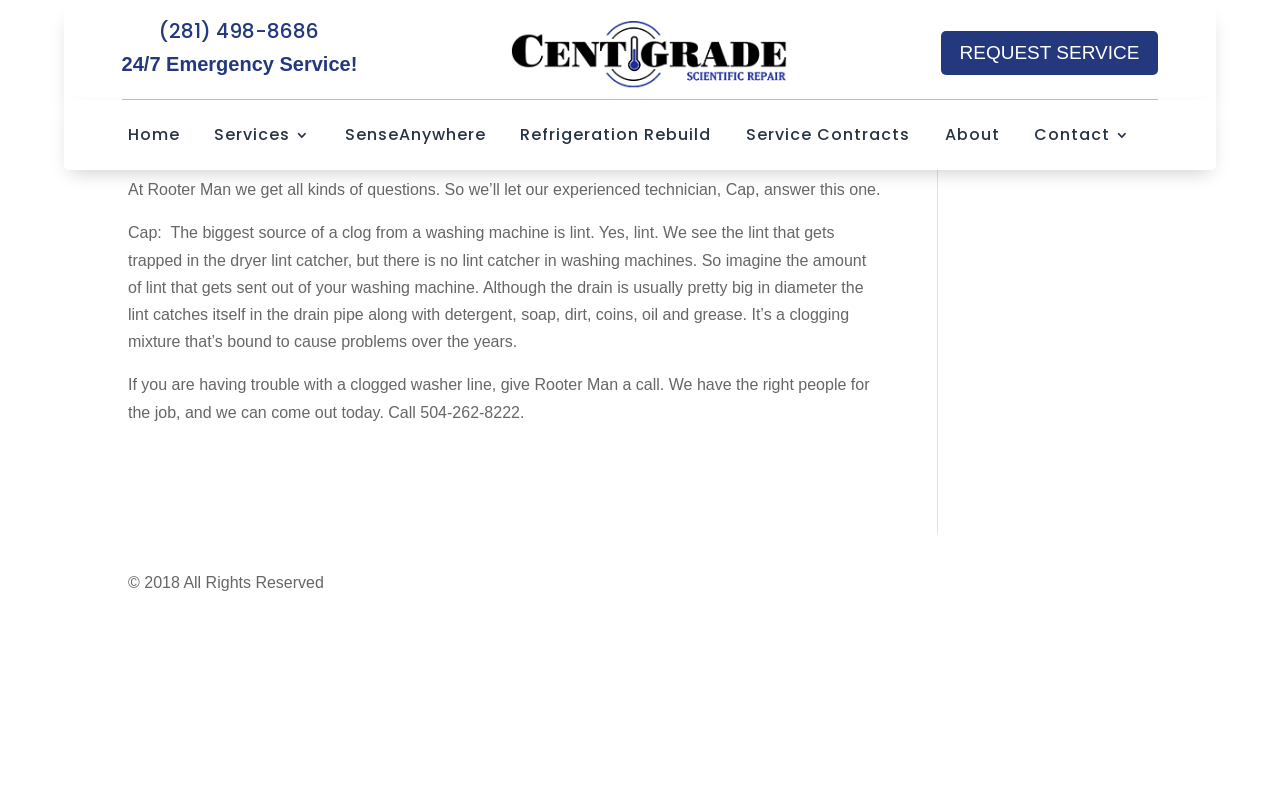Provide the bounding box coordinates of the section that needs to be clicked to accomplish the following instruction: "Visit the home page."

[0.1, 0.16, 0.141, 0.187]